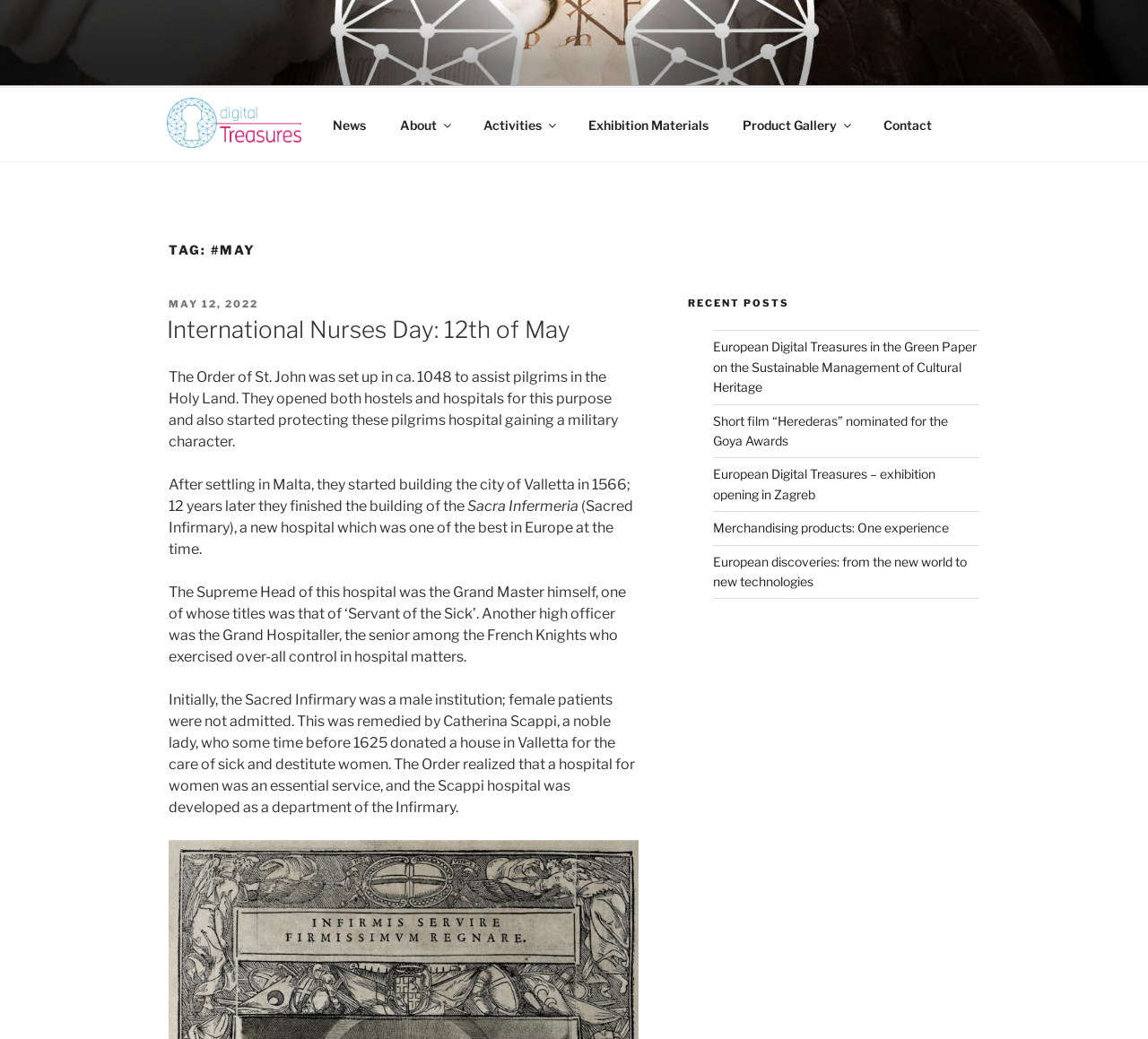Give a detailed account of the webpage's layout and content.

The webpage is about Digital Treasures, with a focus on the archives of the Order of St. John. At the top, there is a link to "DIGITAL TREASURES" and a static text describing the European Digital Treasures project. Below this, there is a navigation menu with links to "Digital Treasures", "News", "About", "Activities", "Exhibition Materials", "Product Gallery", and "Contact".

The main content of the page is a blog post titled "TAG: #MAY" with a heading "International Nurses Day: 12th of May". The post contains several paragraphs of text describing the history of the Order of St. John, including their establishment in Malta and the building of the city of Valletta. The text also mentions the Sacred Infirmary, a hospital built by the Order, and its development over time.

To the right of the main content, there is a sidebar with a heading "RECENT POSTS" and a list of links to recent blog posts, including "European Digital Treasures in the Green Paper on the Sustainable Management of Cultural Heritage", "Short film “Herederas” nominated for the Goya Awards", and others.

There are several images on the page, including a logo for Digital Treasures in the top navigation menu and an image associated with the blog post. The overall layout is organized, with clear headings and concise text.